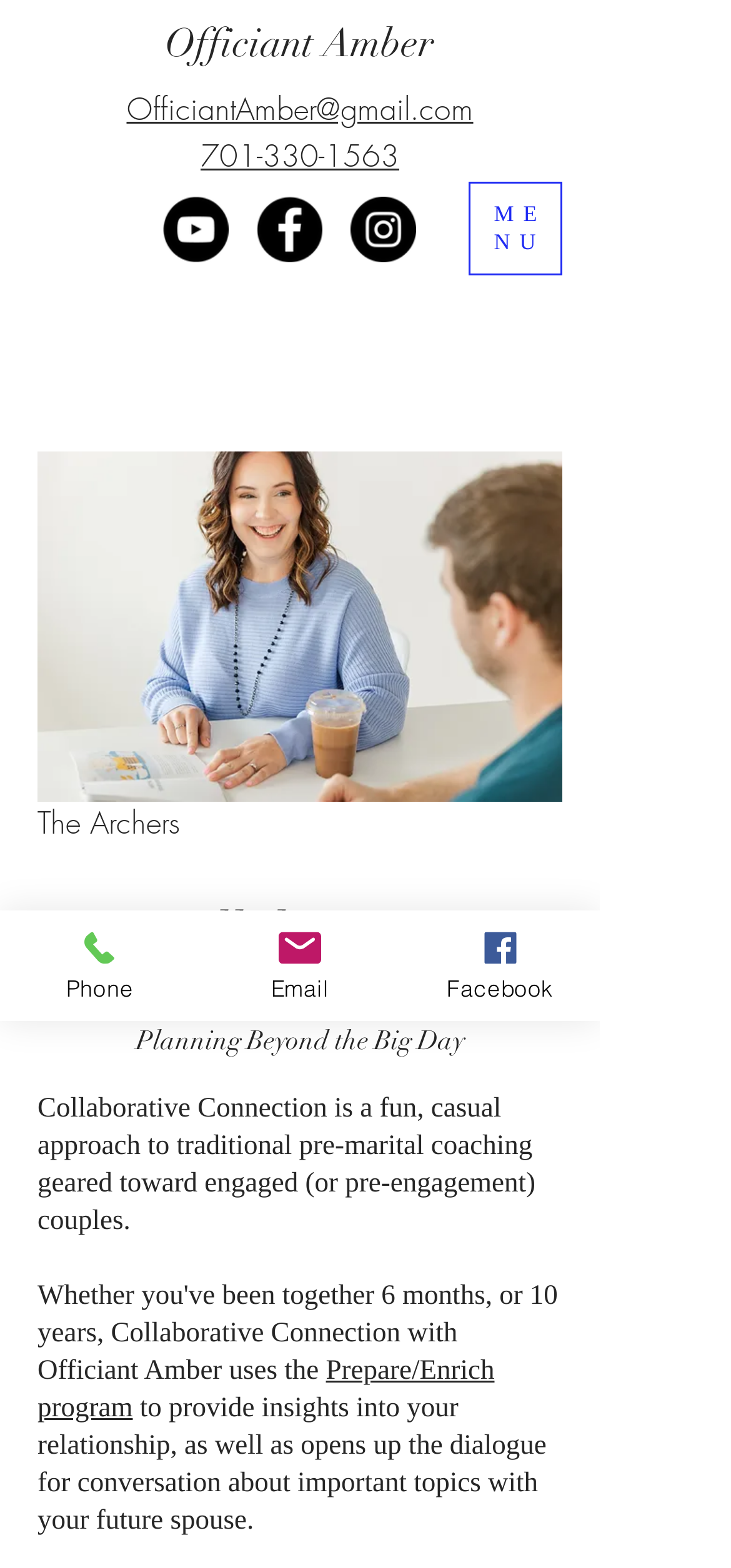Reply to the question with a single word or phrase:
Who is the officiant?

Officiant Amber